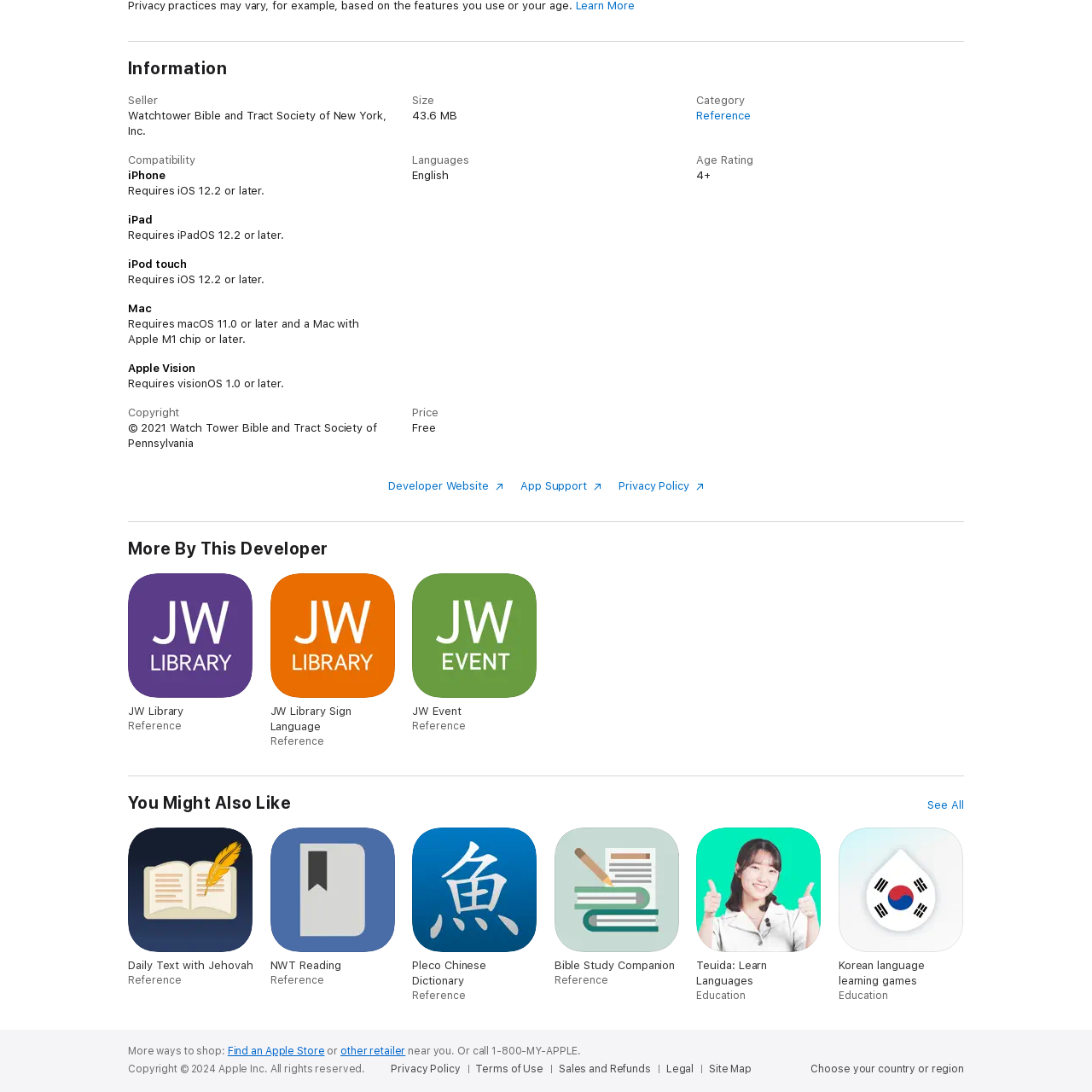What is the seller of this item?
Please provide a single word or phrase as the answer based on the screenshot.

Watchtower Bible and Tract Society of New York, Inc.